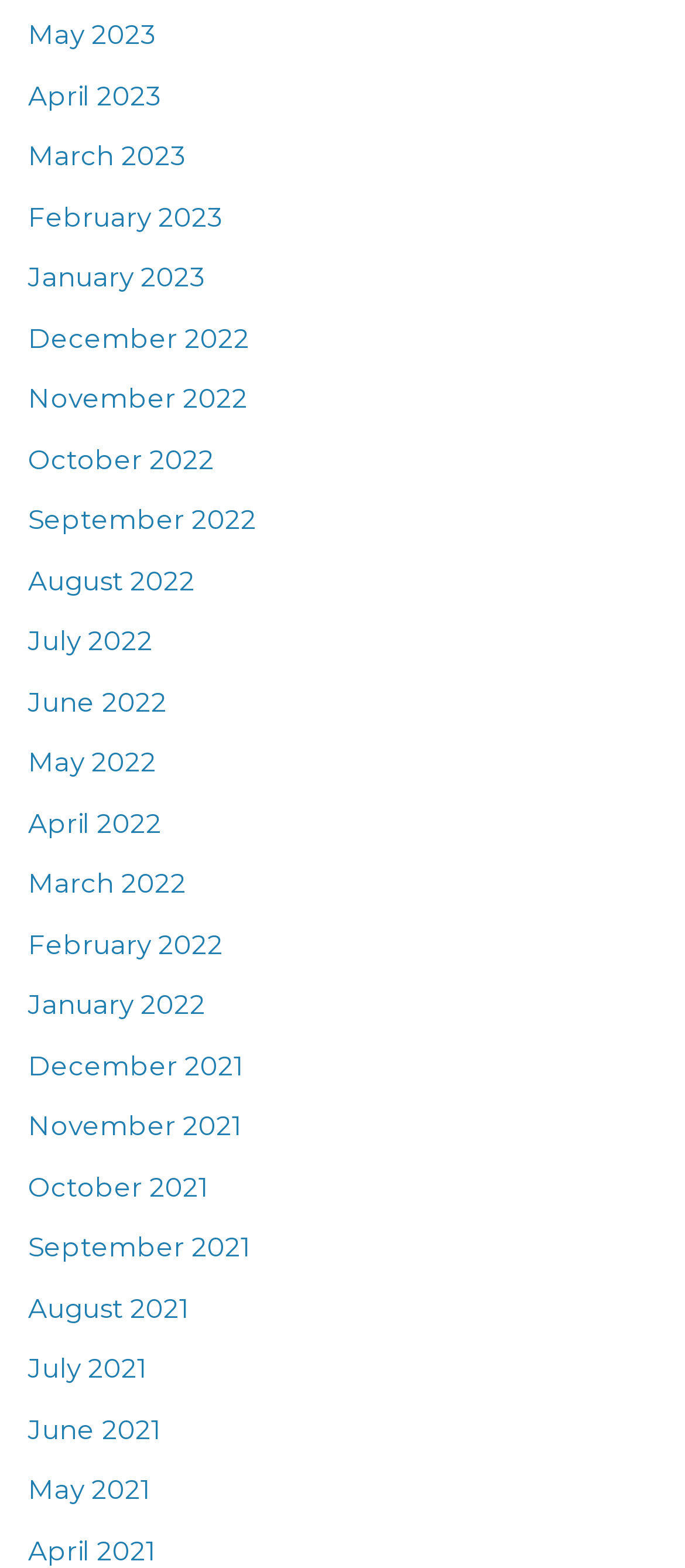Using the element description: "March 2022", determine the bounding box coordinates for the specified UI element. The coordinates should be four float numbers between 0 and 1, [left, top, right, bottom].

[0.041, 0.553, 0.272, 0.574]